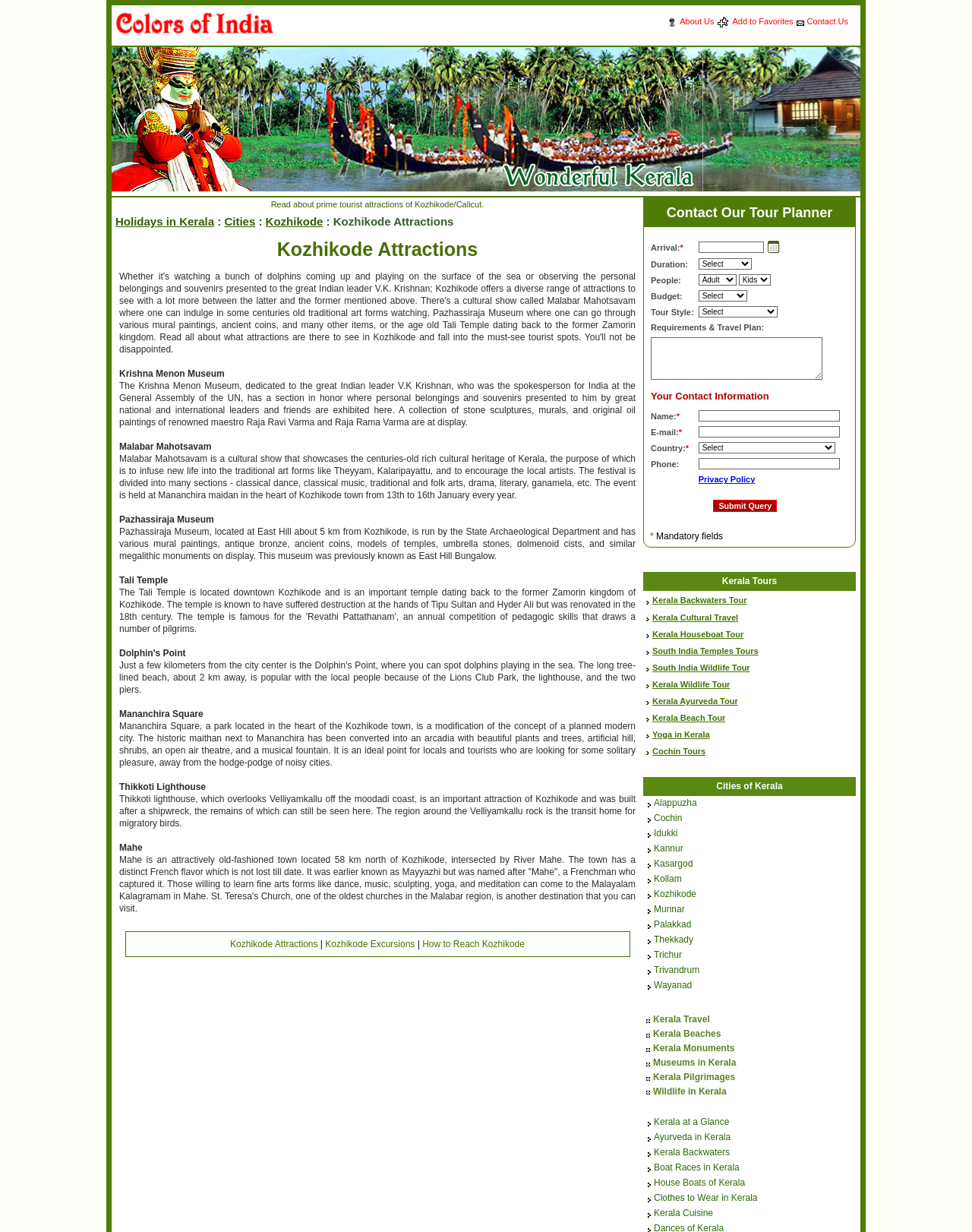Please analyze the image and give a detailed answer to the question:
What is the name of the town located 58 km north of Kozhikode?

The question is asking about the name of the town located 58 km north of Kozhikode. After analyzing the webpage, I found that the answer is 'Mahe' which is mentioned in the section 'Kozhikode Attractions'.